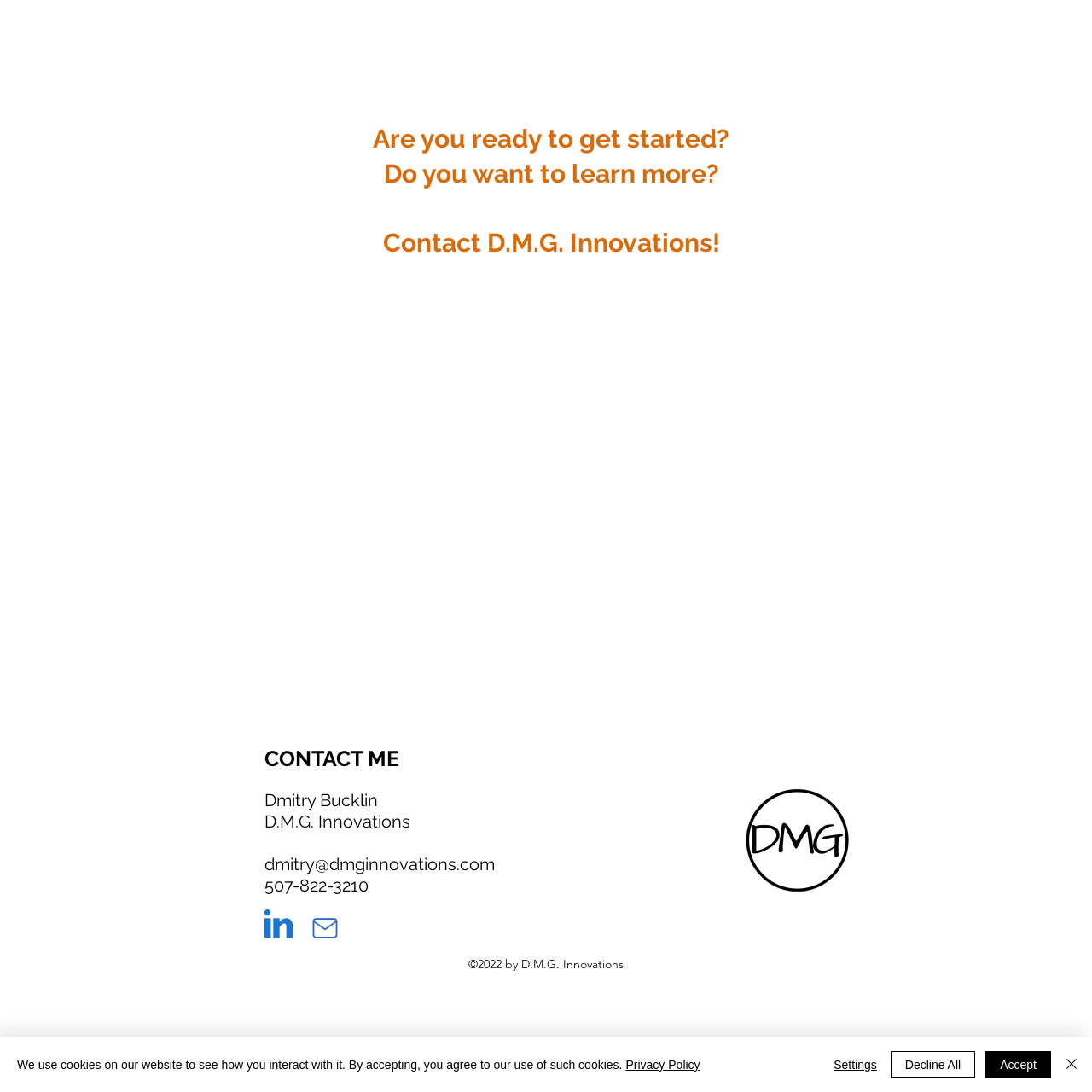How many textboxes are there in the contact form? Based on the screenshot, please respond with a single word or phrase.

5